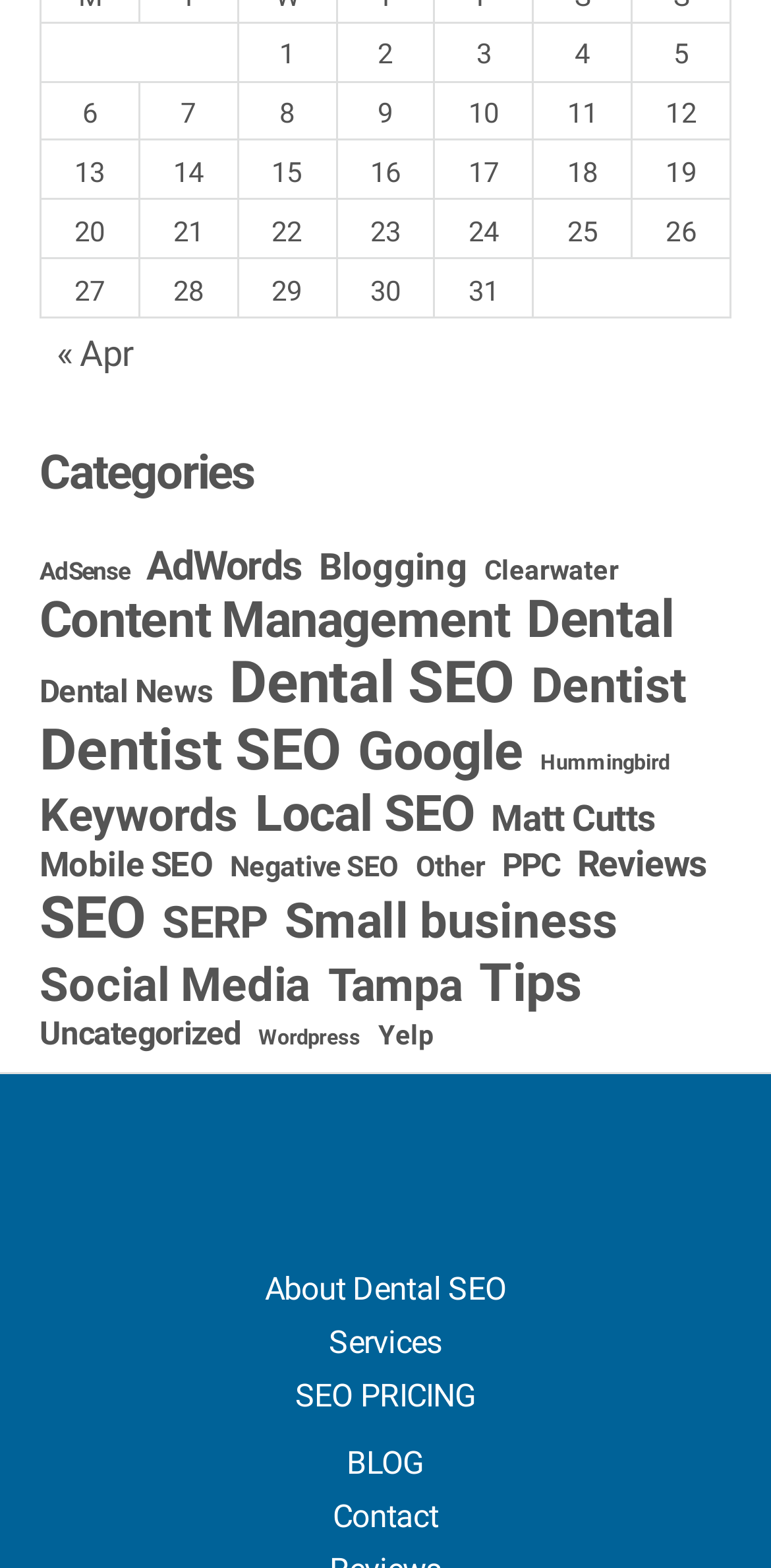Provide the bounding box coordinates of the UI element this sentence describes: "About Dental SEO".

[0.343, 0.809, 0.657, 0.833]